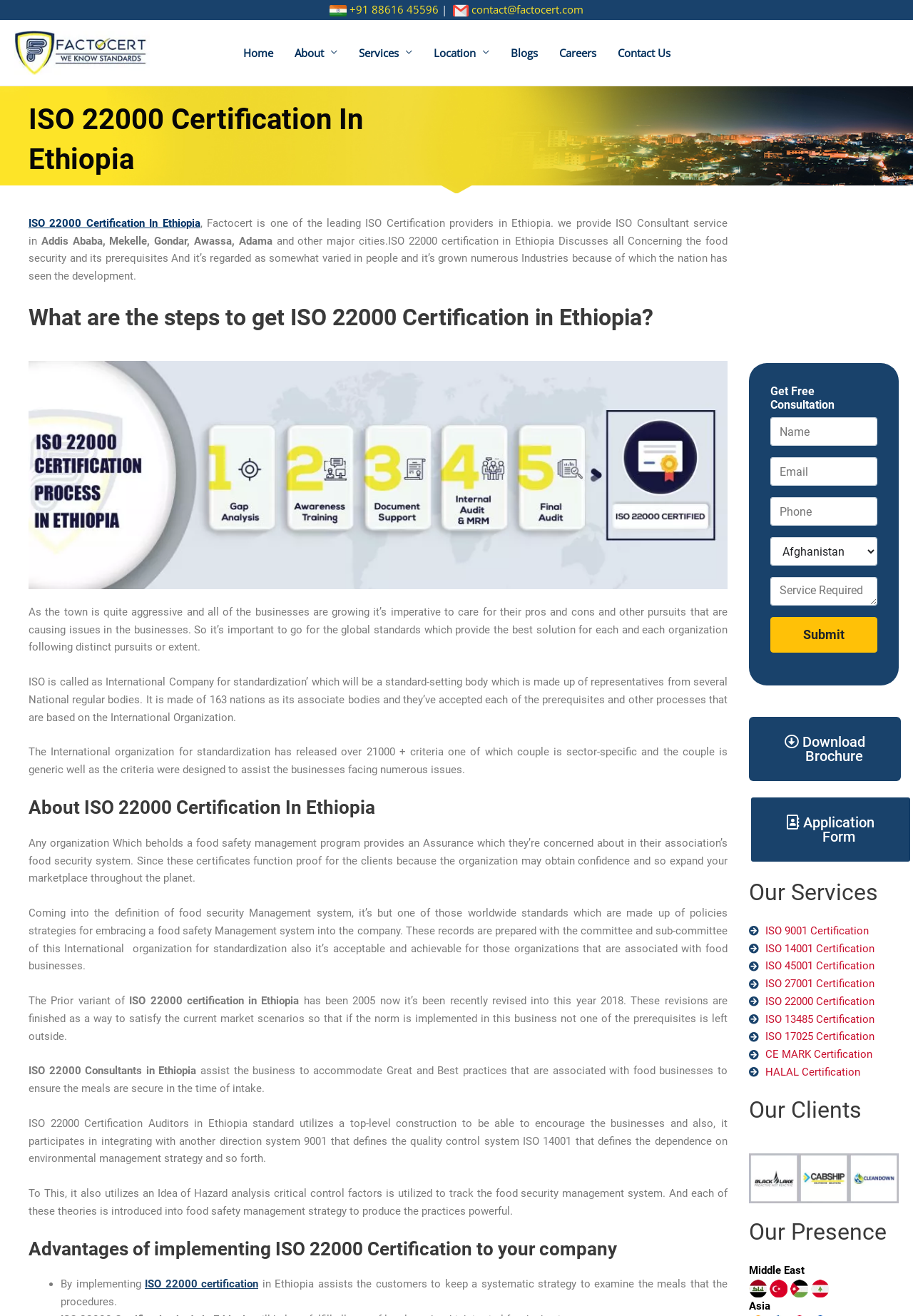Can you identify the bounding box coordinates of the clickable region needed to carry out this instruction: 'Click the 'Home' link'? The coordinates should be four float numbers within the range of 0 to 1, stated as [left, top, right, bottom].

[0.254, 0.027, 0.311, 0.054]